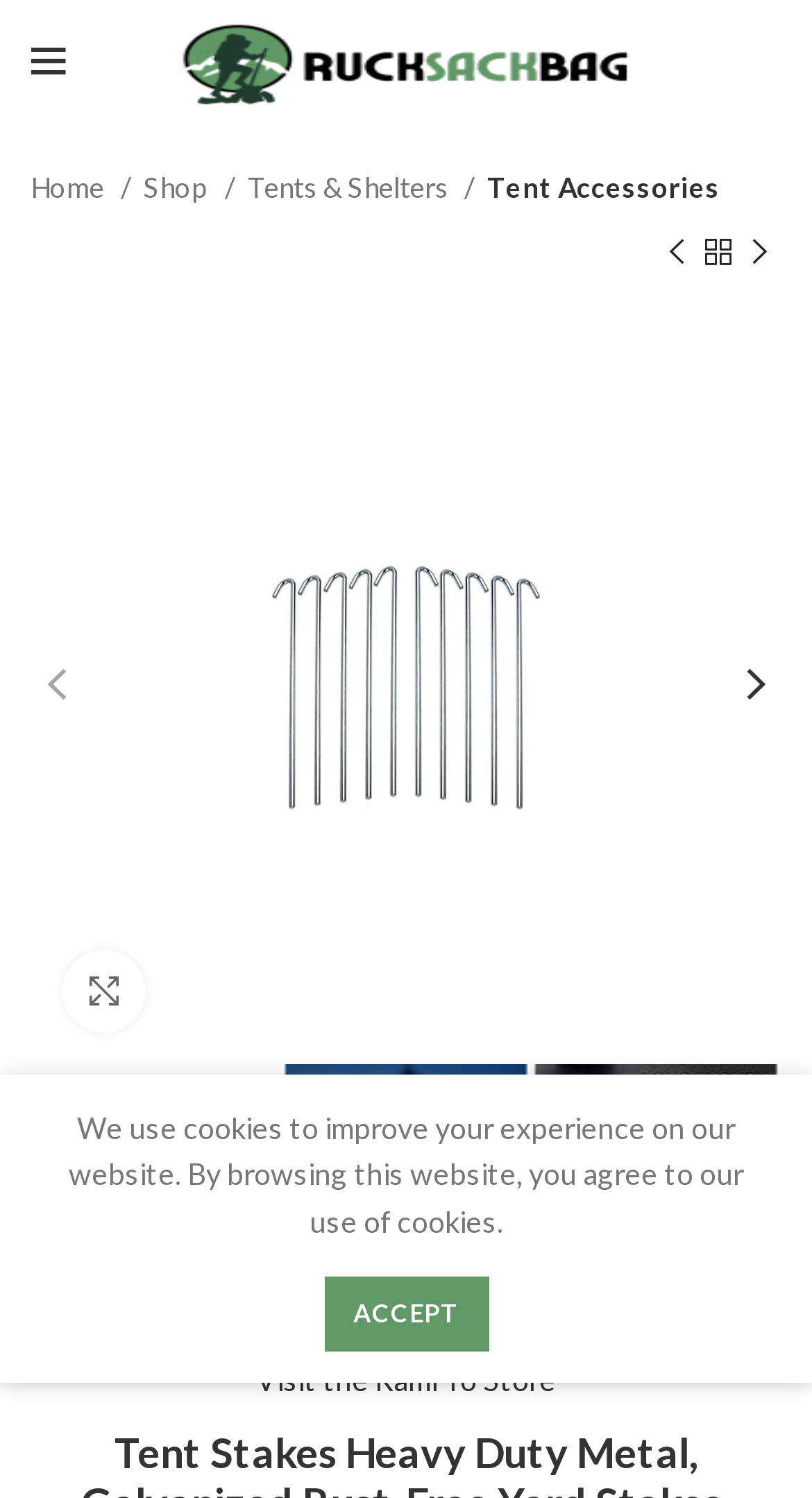Please determine the bounding box coordinates of the element to click in order to execute the following instruction: "View next product". The coordinates should be four float numbers between 0 and 1, specified as [left, top, right, bottom].

[0.91, 0.155, 0.962, 0.182]